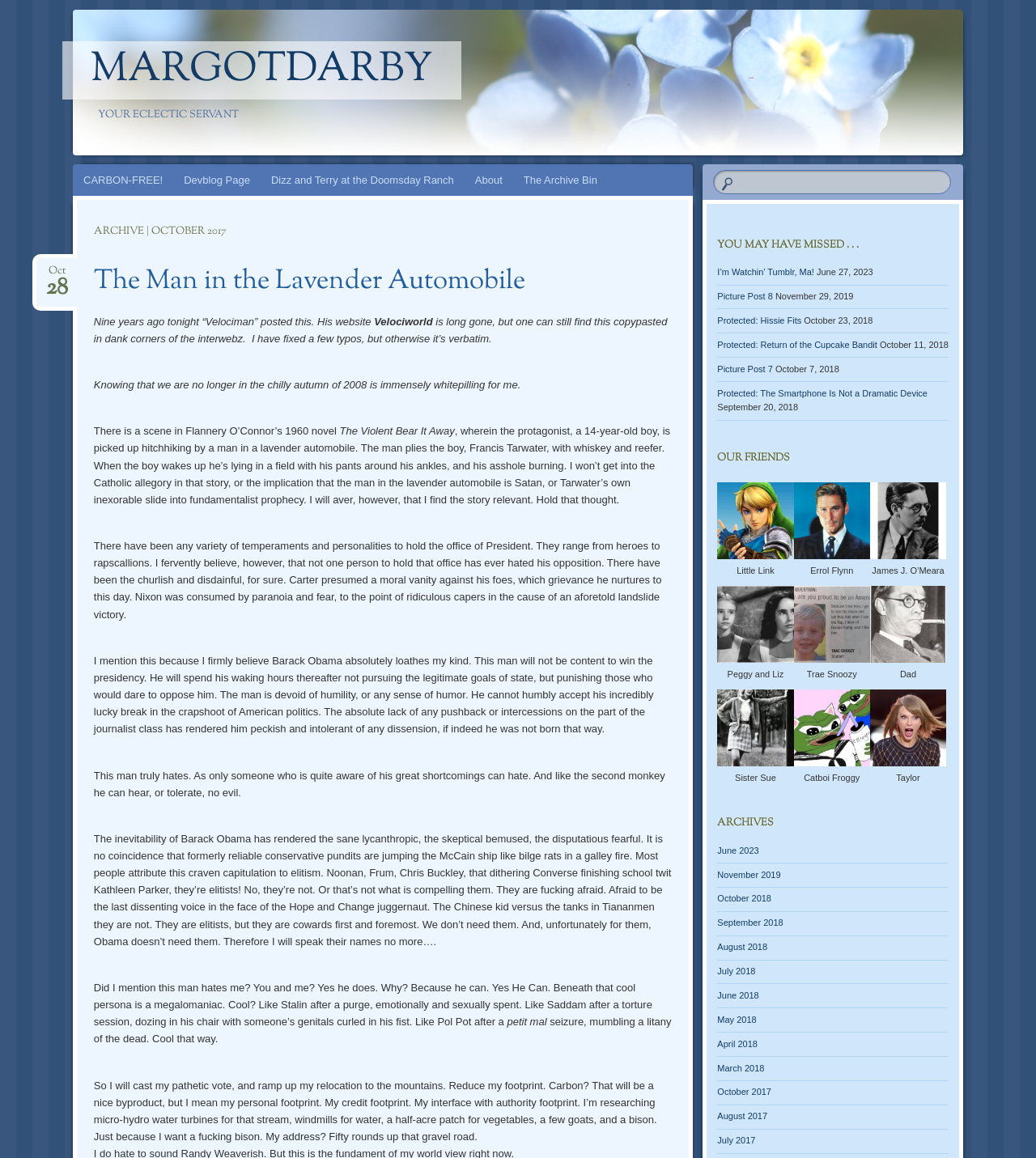Using the format (top-left x, top-left y, bottom-right x, bottom-right y), provide the bounding box coordinates for the described UI element. All values should be floating point numbers between 0 and 1: October 2017

[0.692, 0.939, 0.745, 0.947]